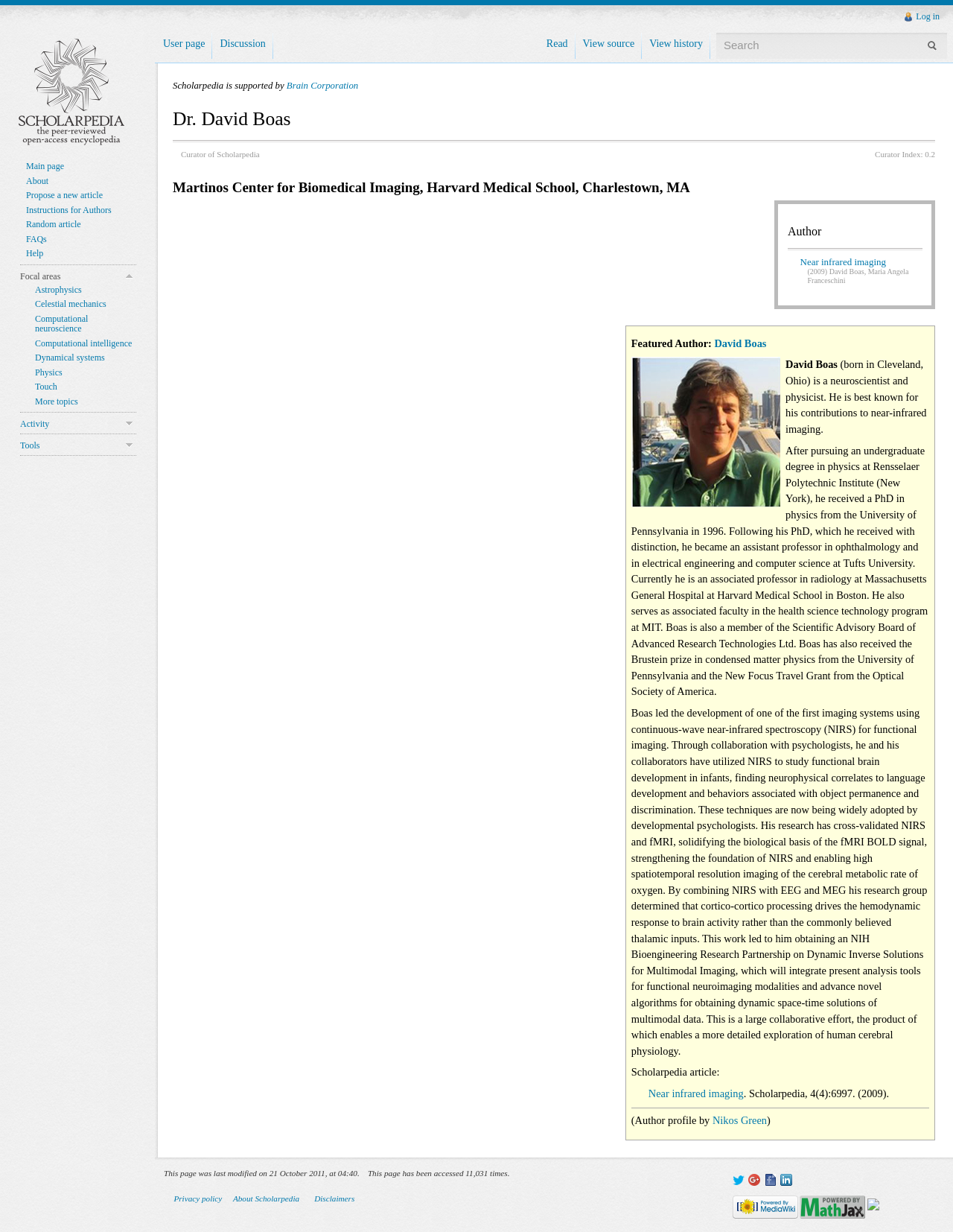Identify the bounding box coordinates of the section that should be clicked to achieve the task described: "View the 'Metrics' of the article".

None